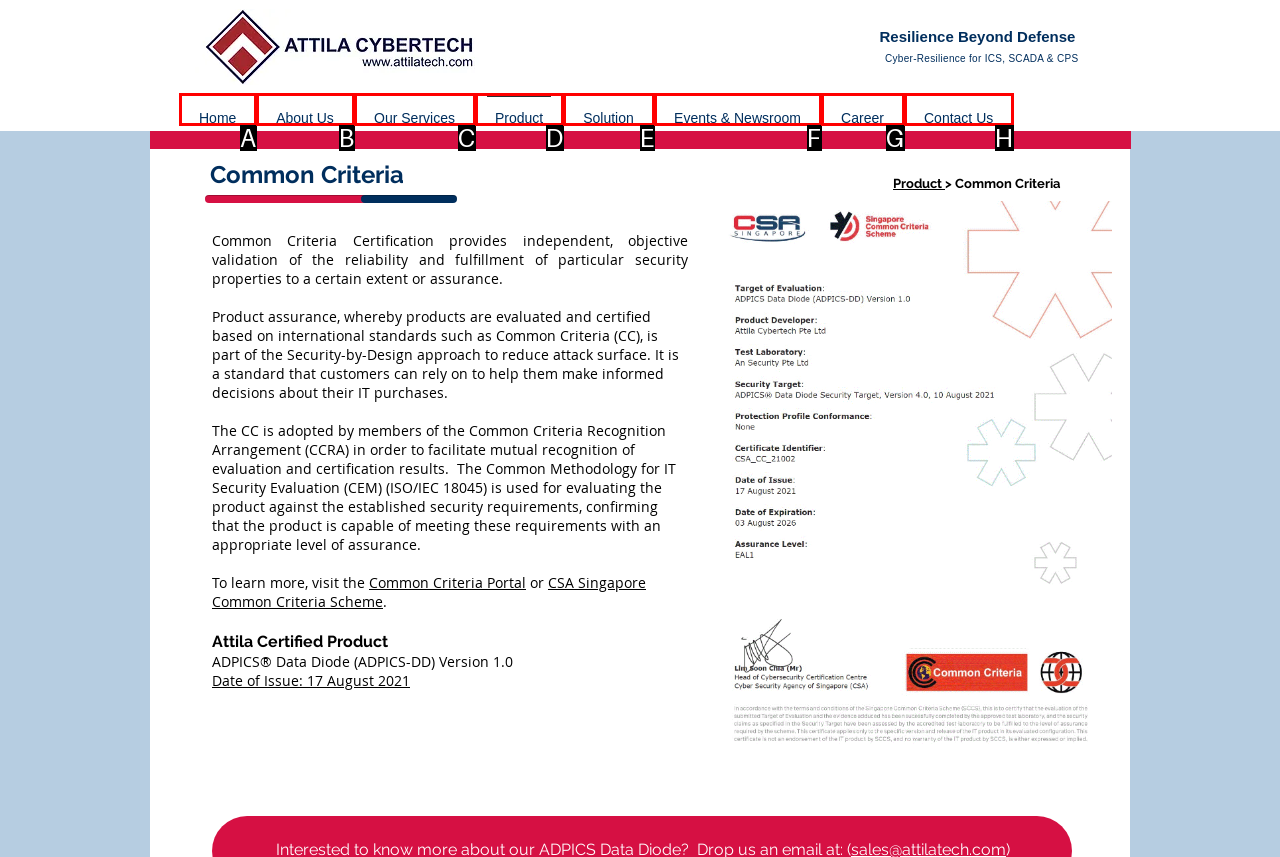Determine which UI element matches this description: Contact Us
Reply with the appropriate option's letter.

H